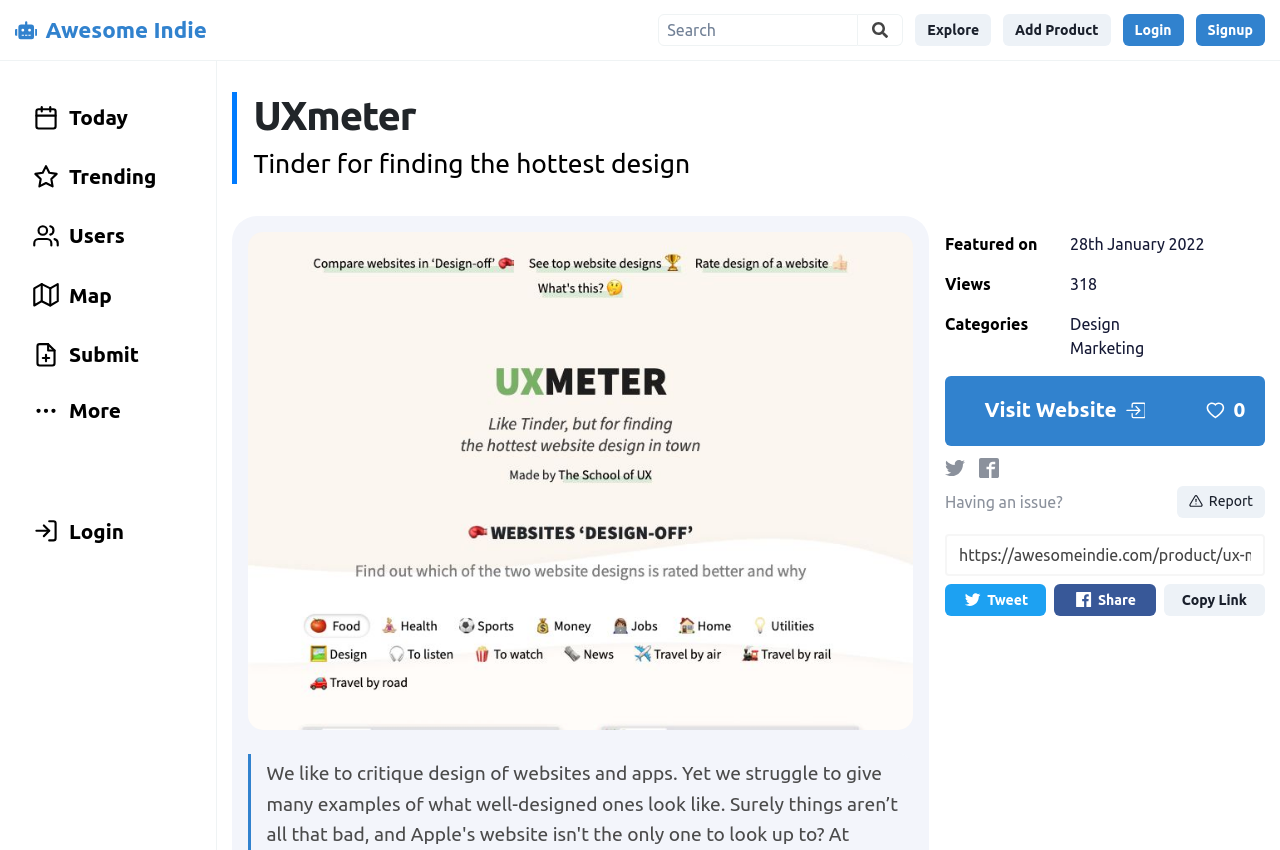Calculate the bounding box coordinates for the UI element based on the following description: "Design". Ensure the coordinates are four float numbers between 0 and 1, i.e., [left, top, right, bottom].

[0.836, 0.37, 0.875, 0.391]